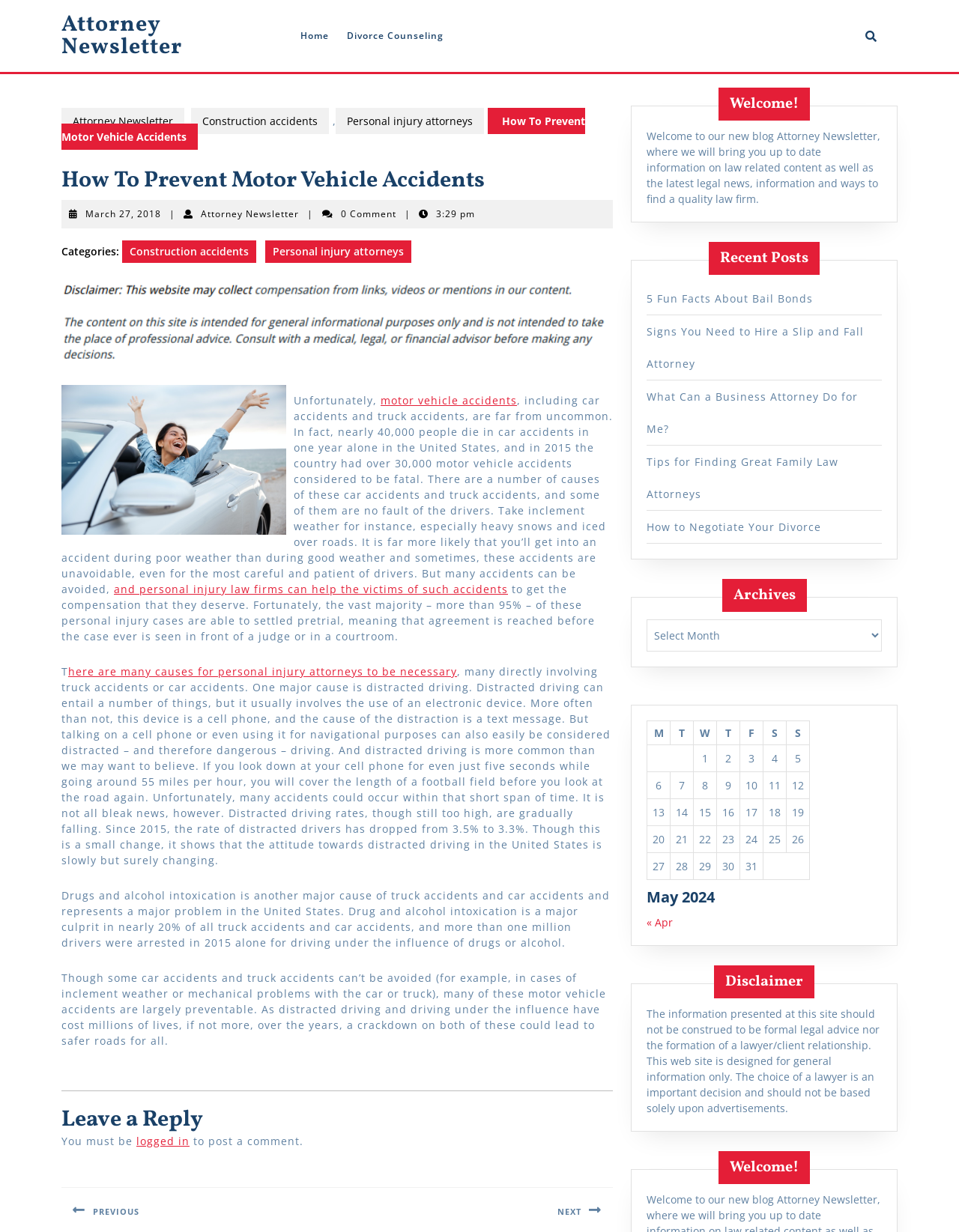Indicate the bounding box coordinates of the clickable region to achieve the following instruction: "Select a month from the 'Archives' dropdown."

[0.674, 0.503, 0.92, 0.529]